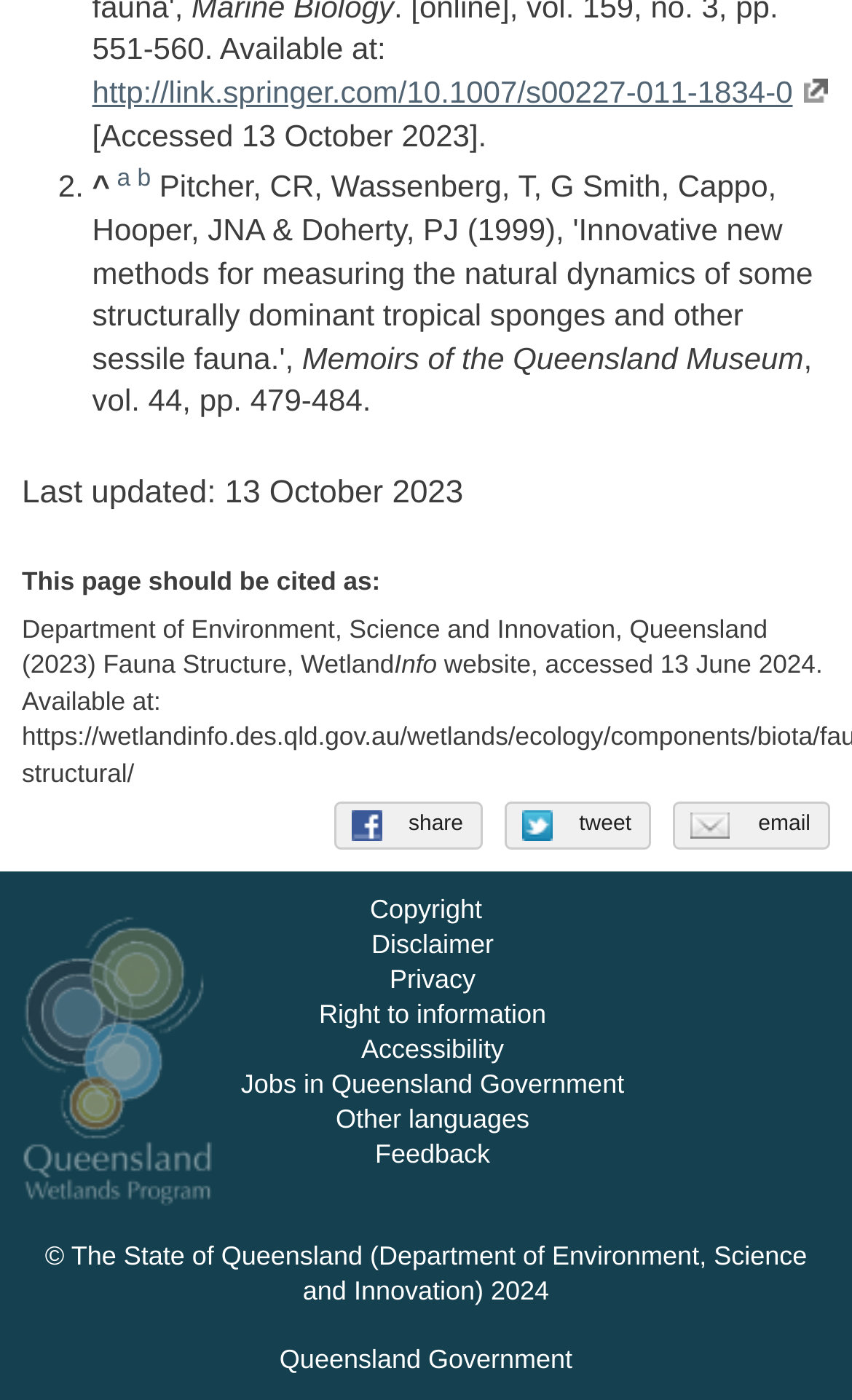Please identify the coordinates of the bounding box for the clickable region that will accomplish this instruction: "Provide feedback".

[0.425, 0.81, 0.591, 0.841]